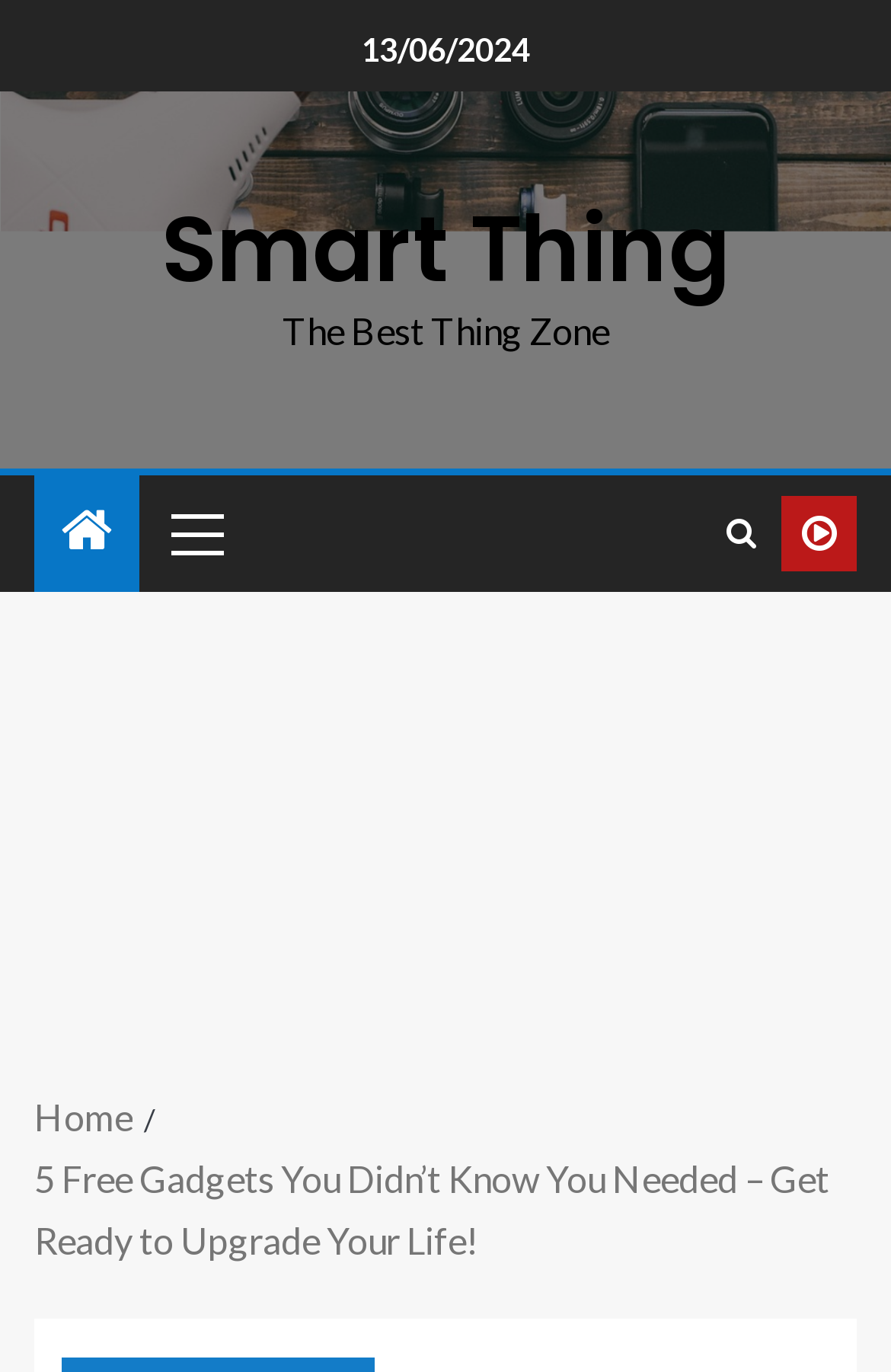Describe all the key features and sections of the webpage thoroughly.

The webpage appears to be a gadget-focused website with the title "Gadgets 4 Free". At the top of the page, there is a date displayed as "13/06/2024". Below the date, there is a prominent link titled "Smart Thing" that takes up most of the width of the page. 

To the right of the "Smart Thing" link, there is a text element titled "The Best Thing Zone". Further down, there is a small icon with no text, followed by a primary menu control with a link. 

On the right side of the page, there are two more links, one with a font awesome icon and another with no text. At the bottom of the page, there is a navigation section titled "Breadcrumbs" that contains two links: "Home" and a longer link titled "5 Free Gadgets You Didn’t Know You Needed – Get Ready to Upgrade Your Life!".